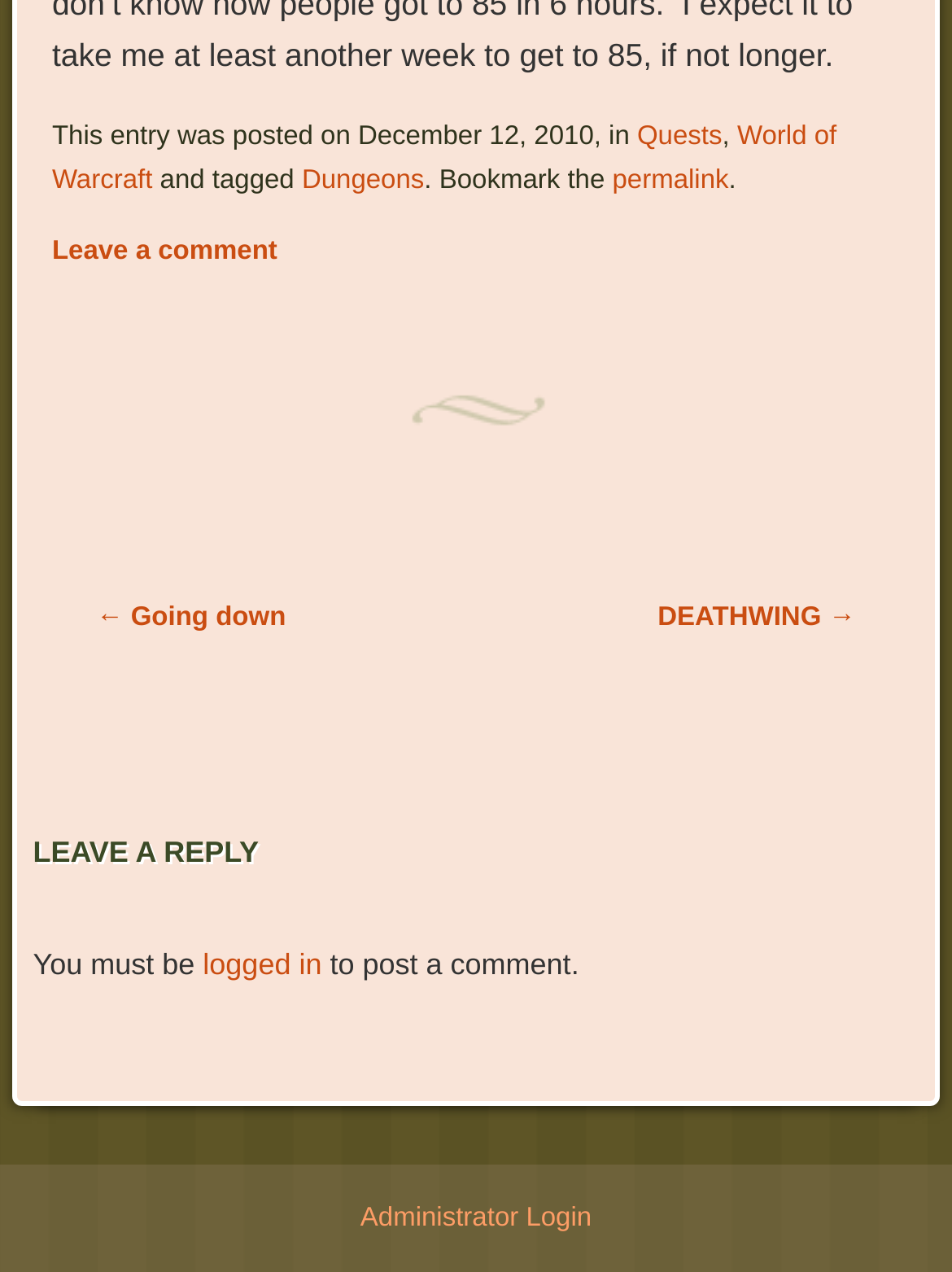Identify the bounding box coordinates for the UI element described as: "Administrator Login".

[0.378, 0.946, 0.622, 0.969]